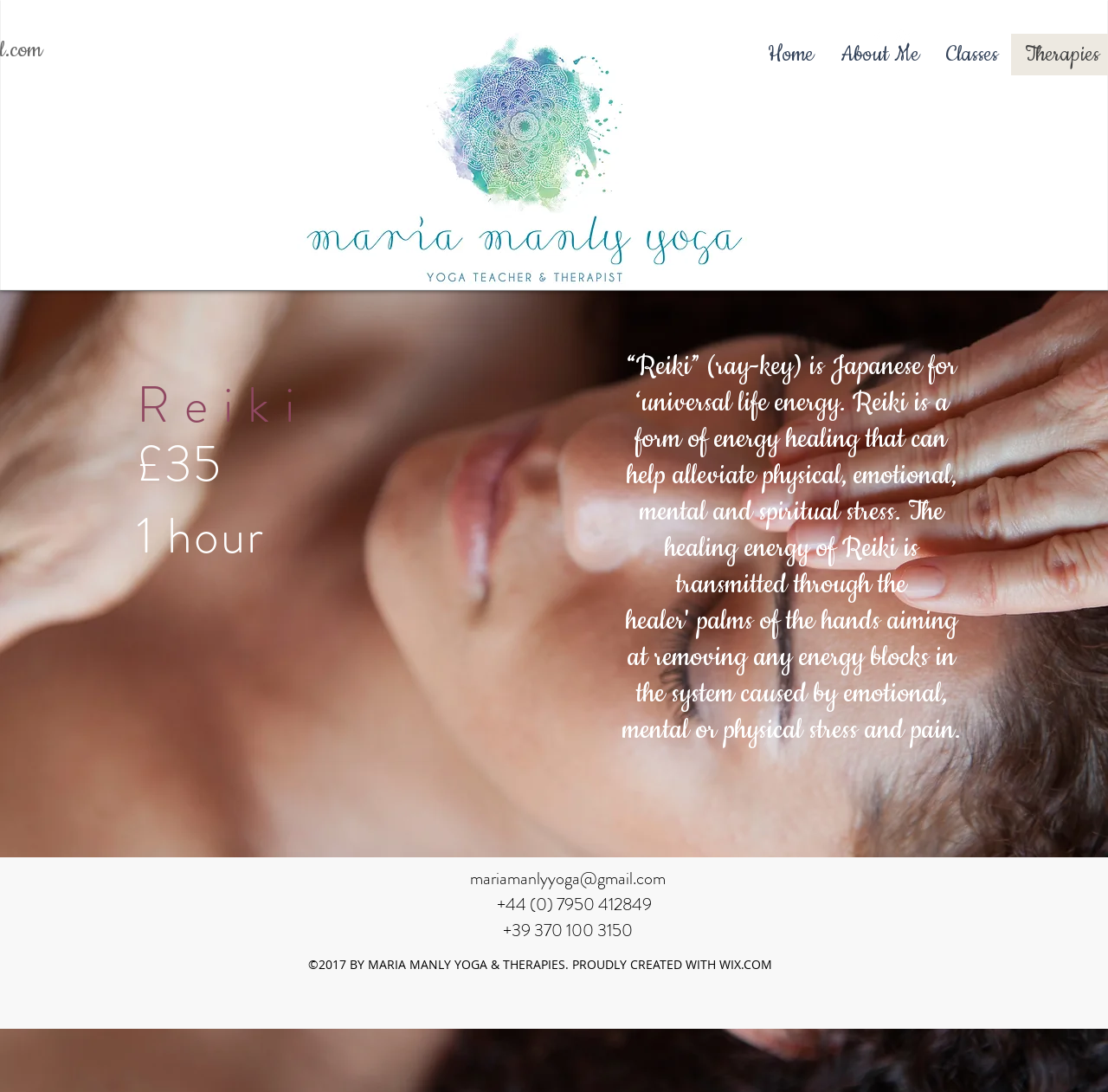Using the provided element description: "About Me", determine the bounding box coordinates of the corresponding UI element in the screenshot.

[0.746, 0.031, 0.841, 0.069]